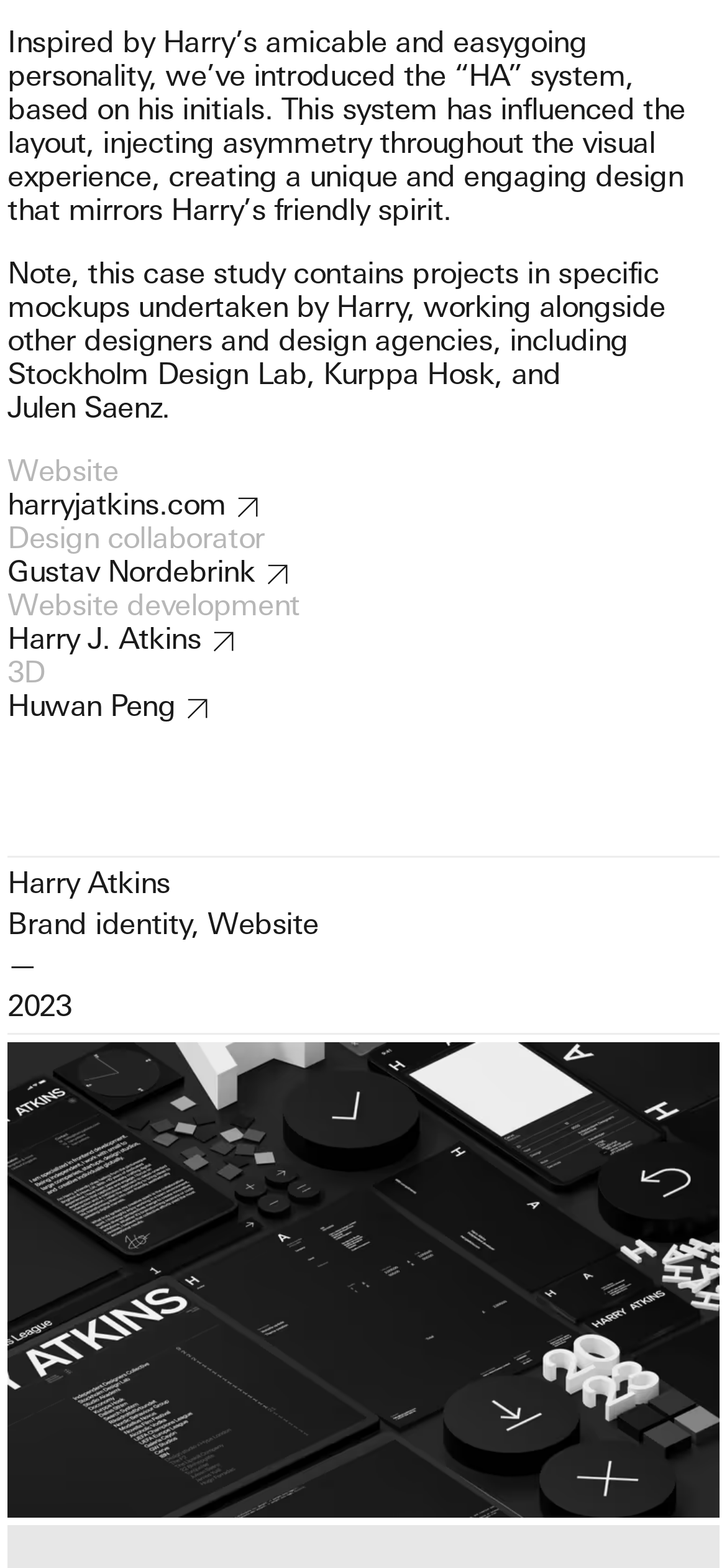Using the description: "harryjatkins.com", determine the UI element's bounding box coordinates. Ensure the coordinates are in the format of four float numbers between 0 and 1, i.e., [left, top, right, bottom].

[0.01, 0.313, 0.99, 0.334]